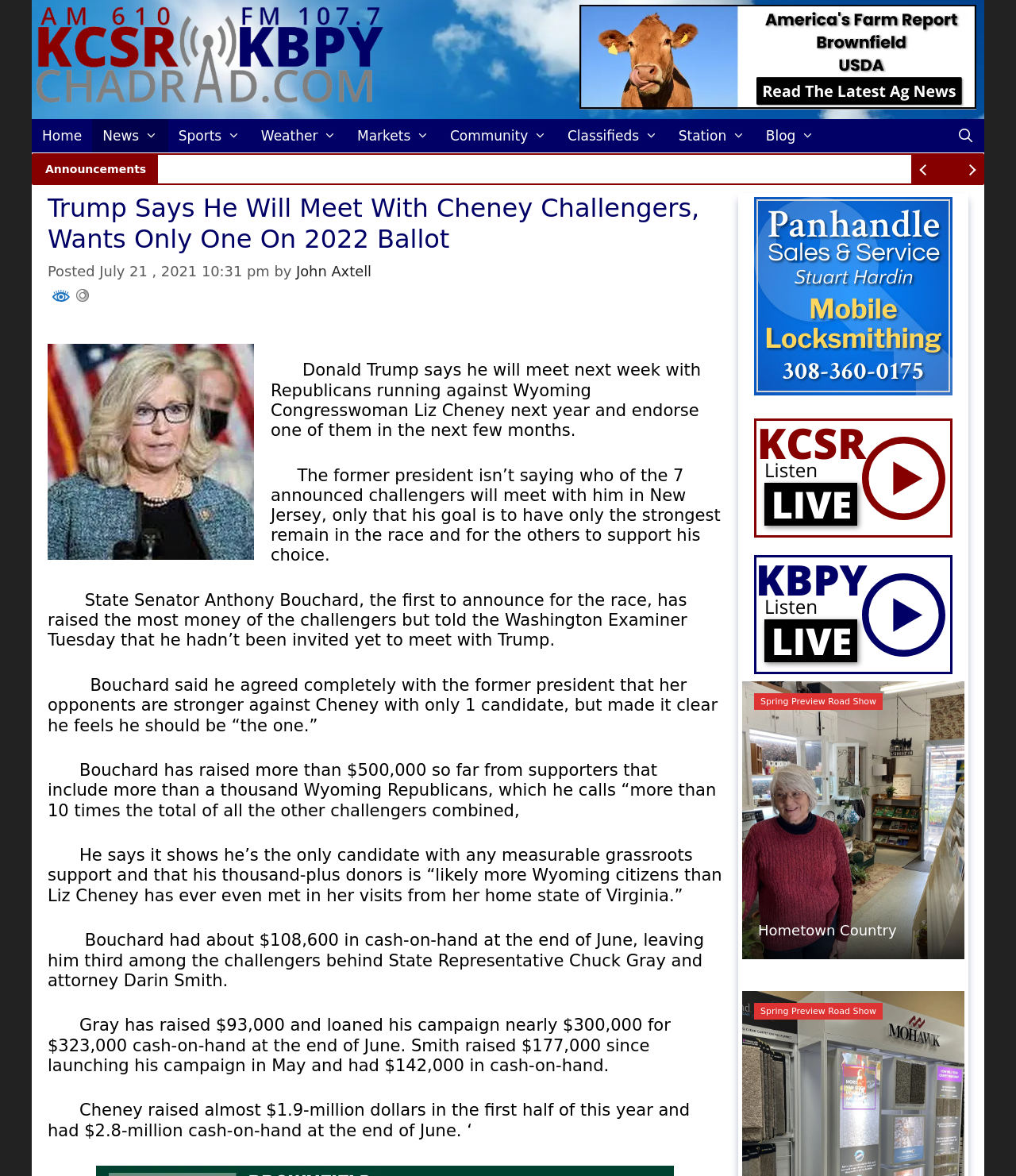Determine the coordinates of the bounding box that should be clicked to complete the instruction: "Read the news article about Trump and Cheney". The coordinates should be represented by four float numbers between 0 and 1: [left, top, right, bottom].

[0.047, 0.164, 0.711, 0.216]